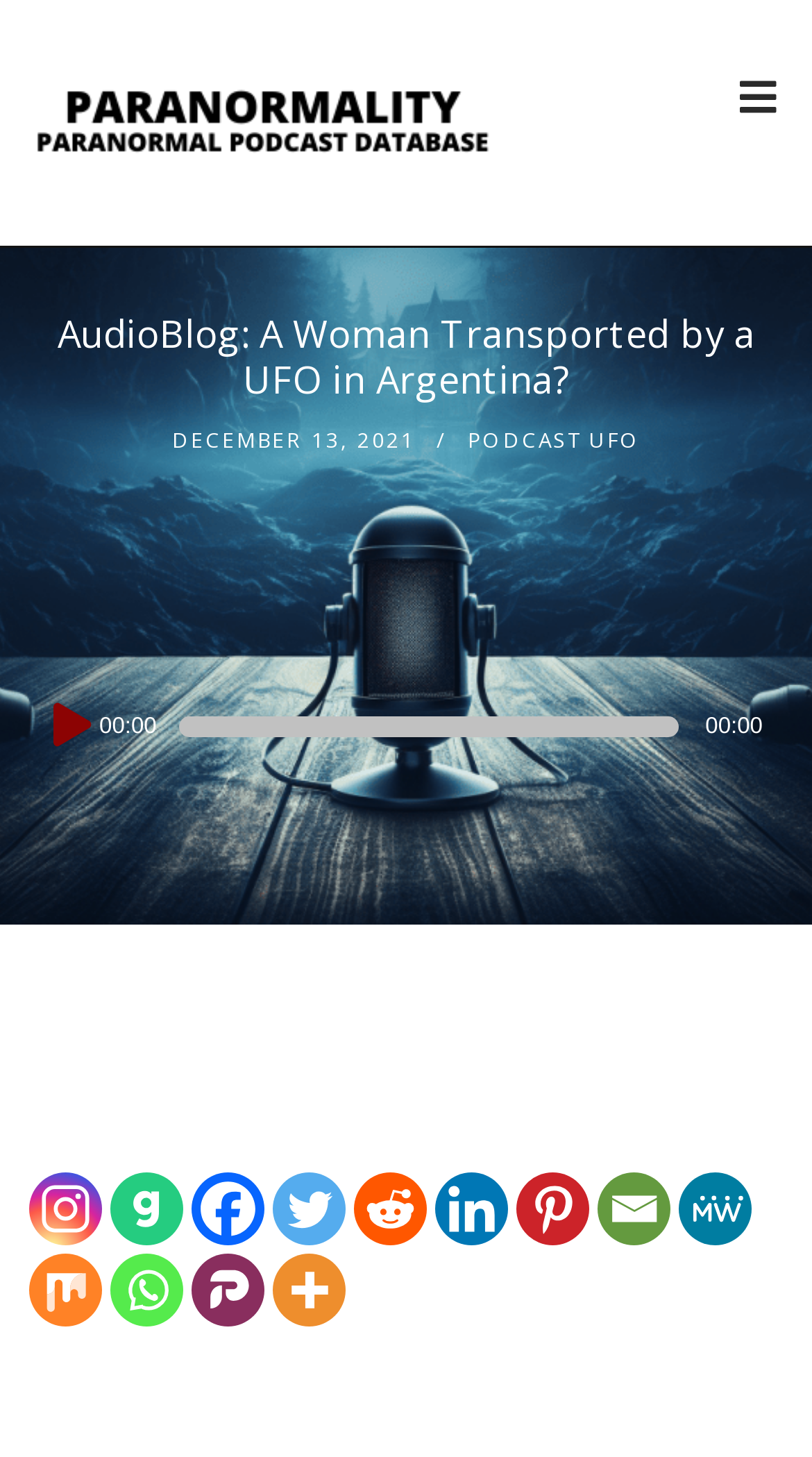Determine the bounding box coordinates of the UI element described below. Use the format (top-left x, top-left y, bottom-right x, bottom-right y) with floating point numbers between 0 and 1: Home

None